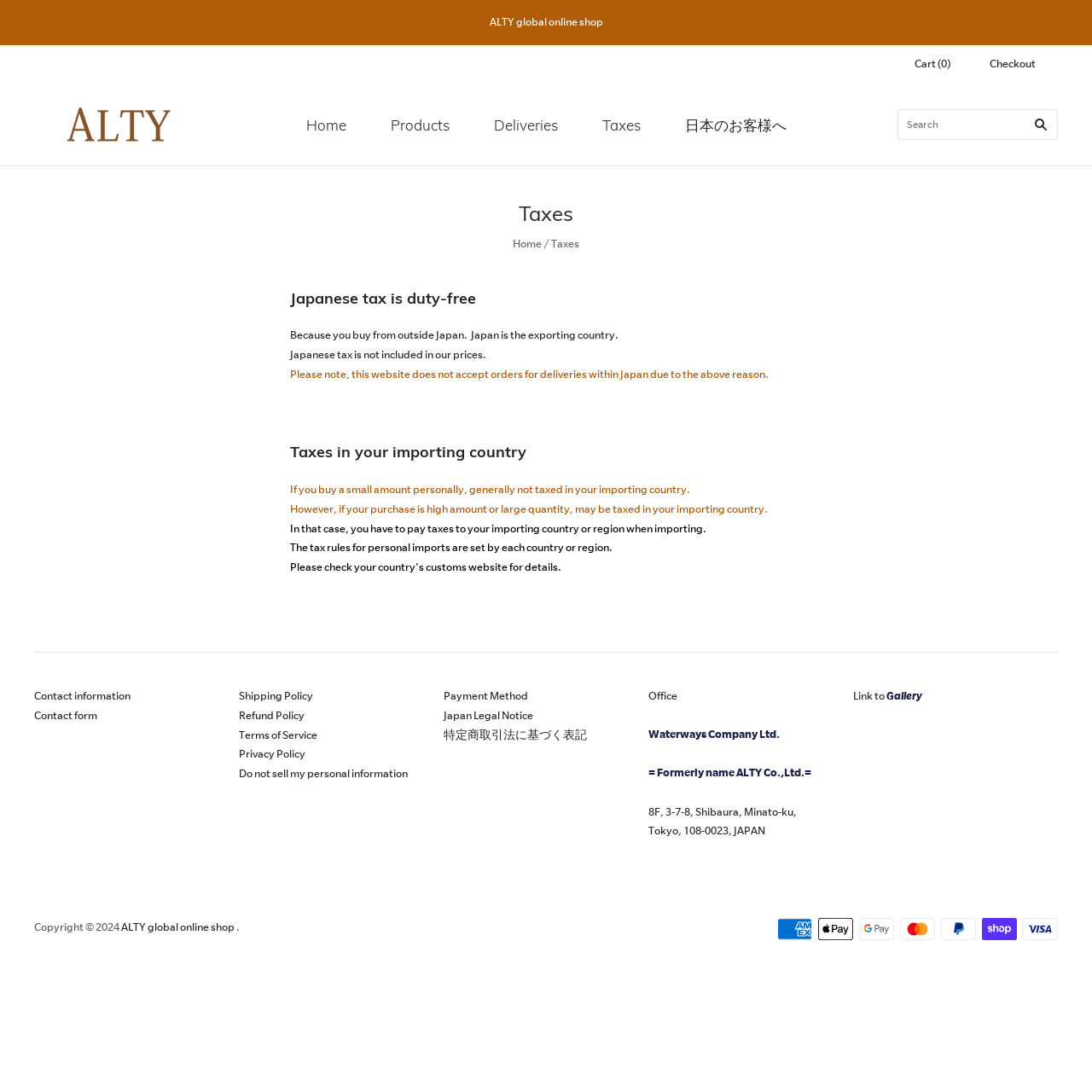Determine the bounding box coordinates of the section I need to click to execute the following instruction: "View ALTY brush product". Provide the coordinates as four float numbers between 0 and 1, i.e., [left, top, right, bottom].

[0.031, 0.096, 0.188, 0.132]